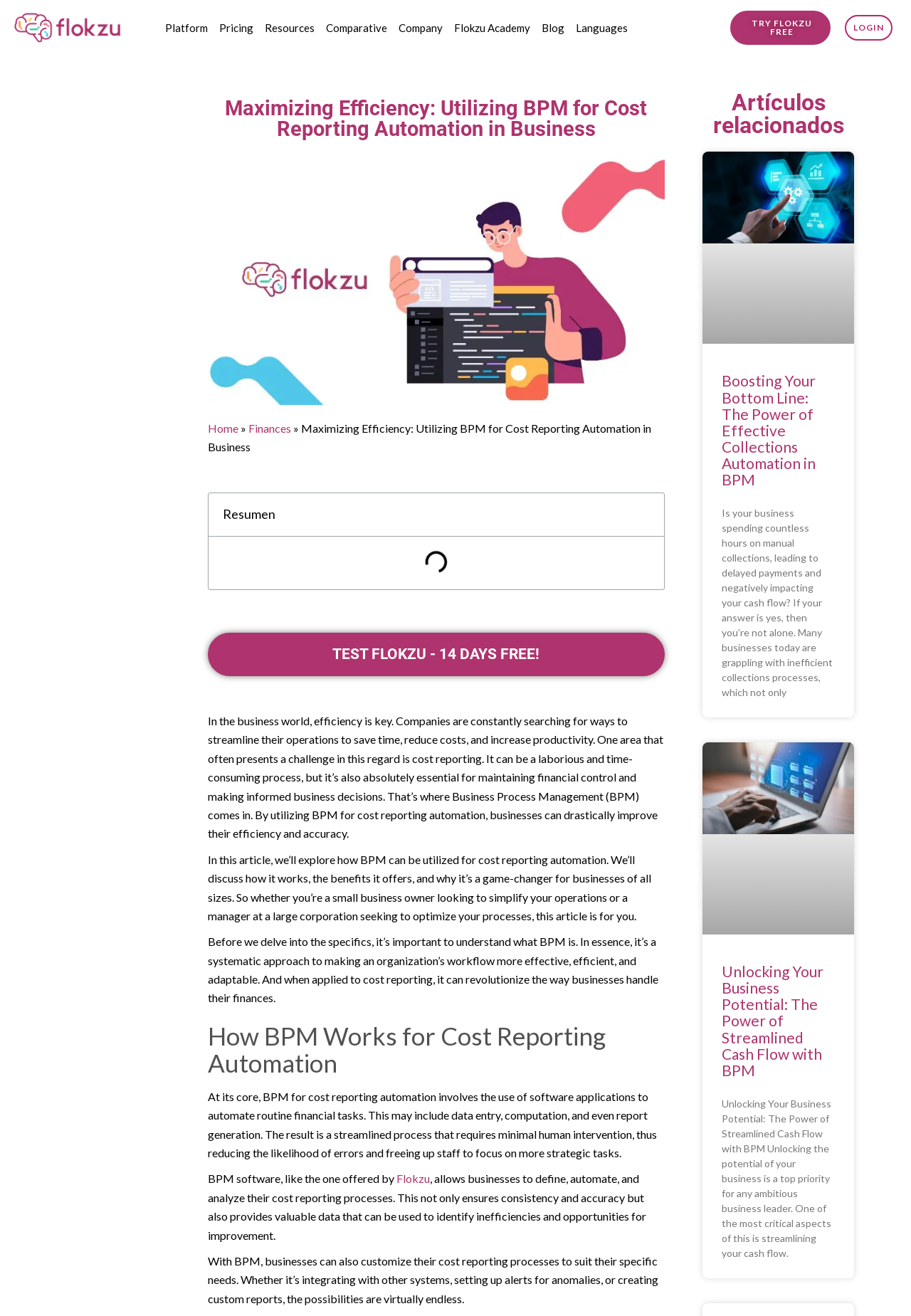Identify the bounding box coordinates for the element that needs to be clicked to fulfill this instruction: "Login to your account". Provide the coordinates in the format of four float numbers between 0 and 1: [left, top, right, bottom].

[0.927, 0.011, 0.979, 0.031]